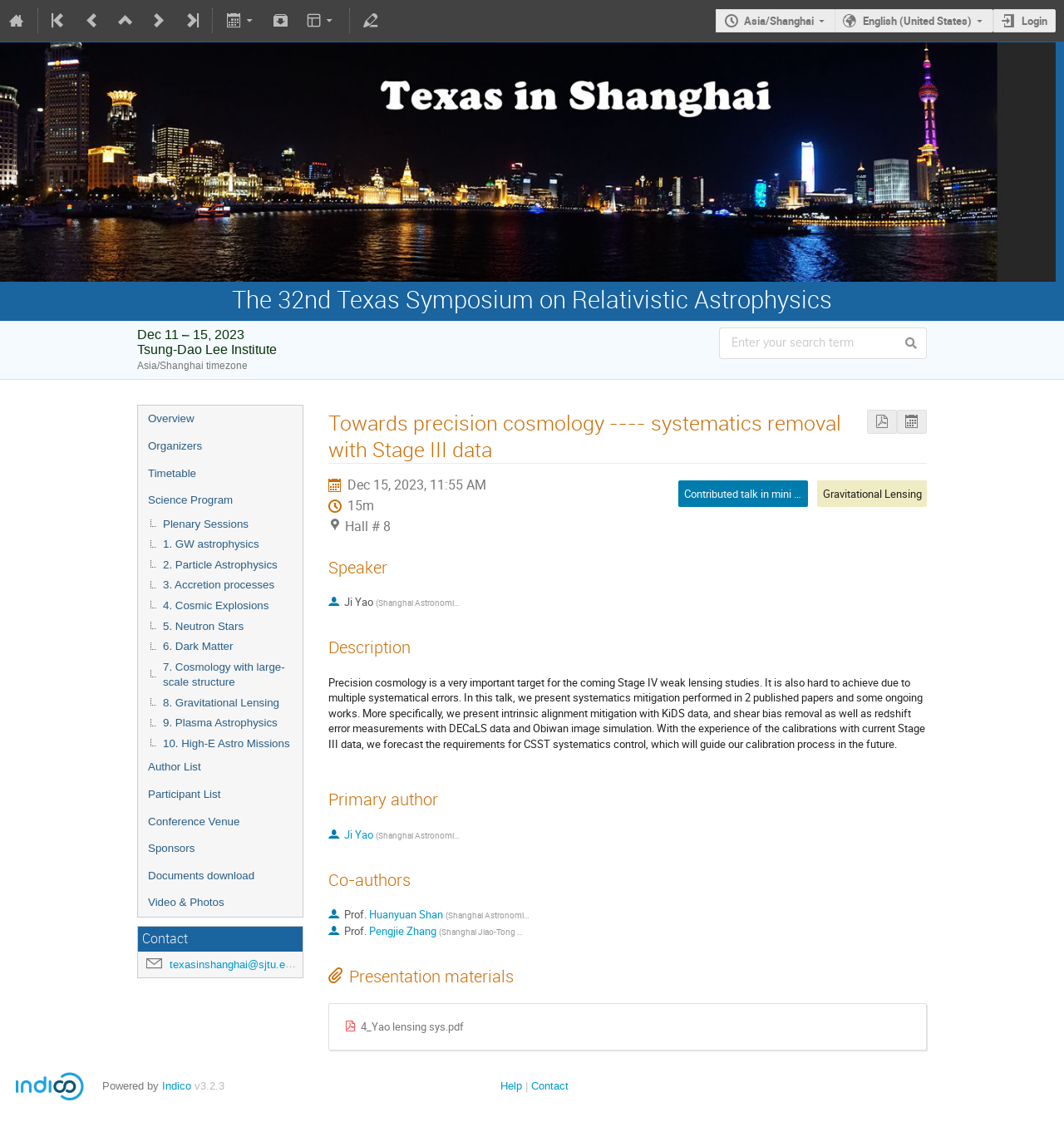Determine the bounding box for the UI element that matches this description: "Overview".

[0.13, 0.362, 0.284, 0.386]